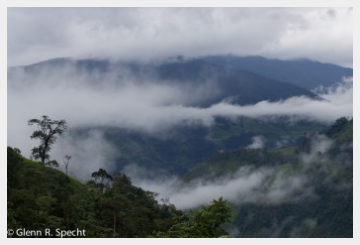Explain the image in detail, mentioning the main subjects and background elements.

The image captures a breathtaking view of the Andes Mountains, shrouded in an ethereal blanket of mist and clouds. Lush greenery adorns the foreground, revealing the rich biodiversity of the region. The rugged mountain peaks rise dramatically in the background, partially obscured by the swirling fog, creating a sense of mystery and tranquility. This enchanting landscape showcases the natural beauty and majesty of the Andes, inviting viewers to appreciate the serene yet powerful essence of this remote environment. The photograph is a testament to the artistry of Glenn R. Specht, capturing not just a scene but the feeling of being enveloped in nature’s embrace.